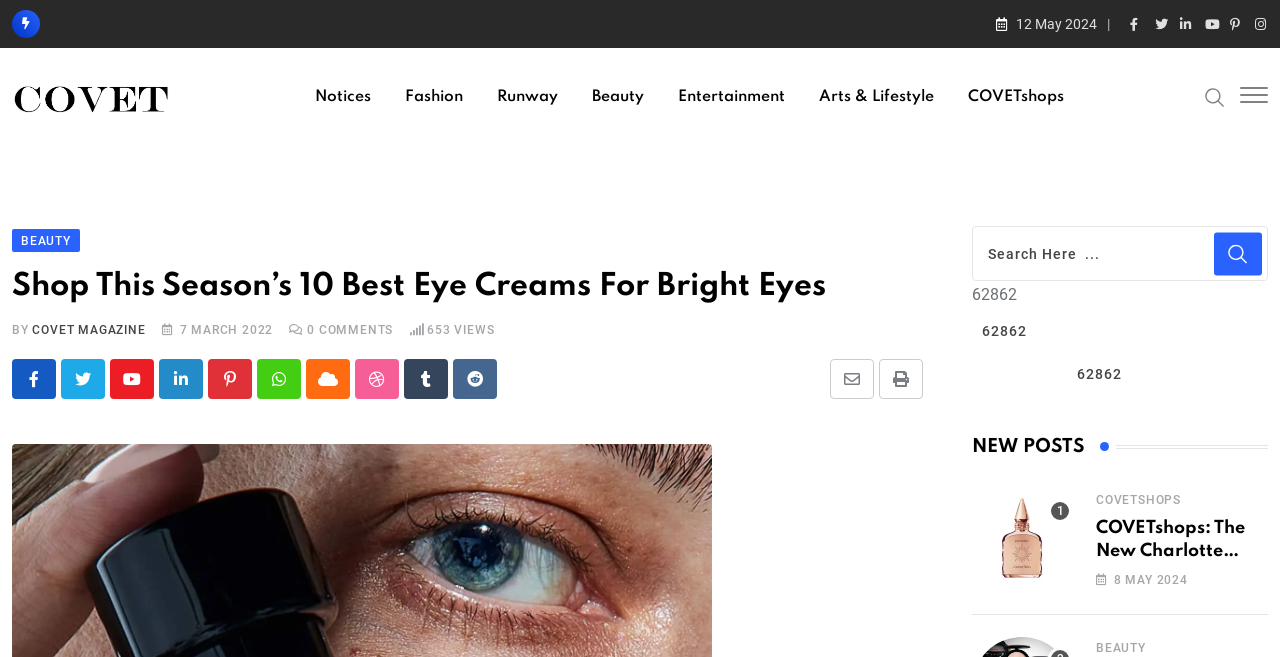Determine the bounding box coordinates of the element's region needed to click to follow the instruction: "Share the article via Email". Provide these coordinates as four float numbers between 0 and 1, formatted as [left, top, right, bottom].

[0.648, 0.547, 0.683, 0.608]